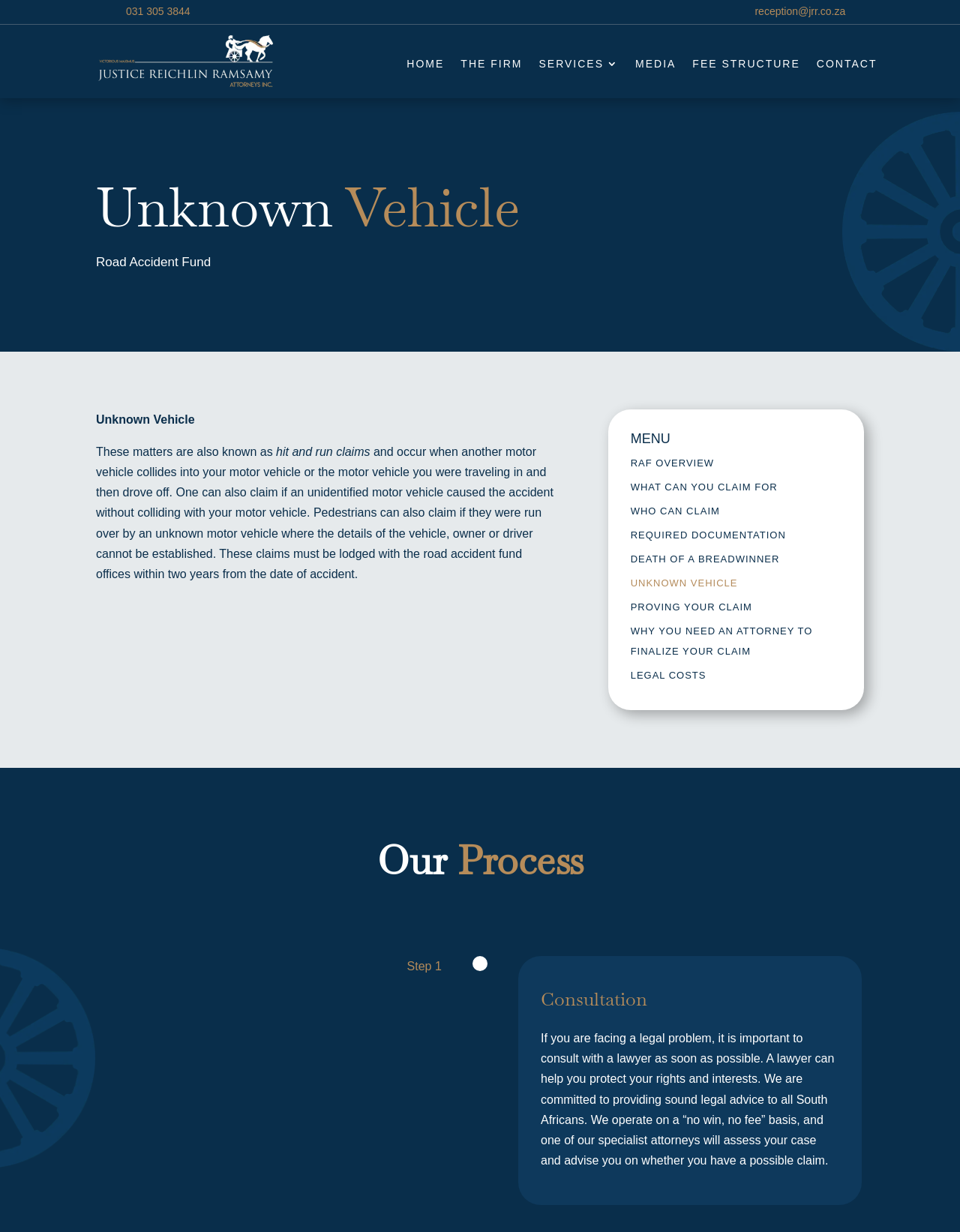What is the phone number to contact for claims?
Based on the visual information, provide a detailed and comprehensive answer.

I found the phone number by looking at the link element with the text '031 305 3844' which is located in the first layout table.